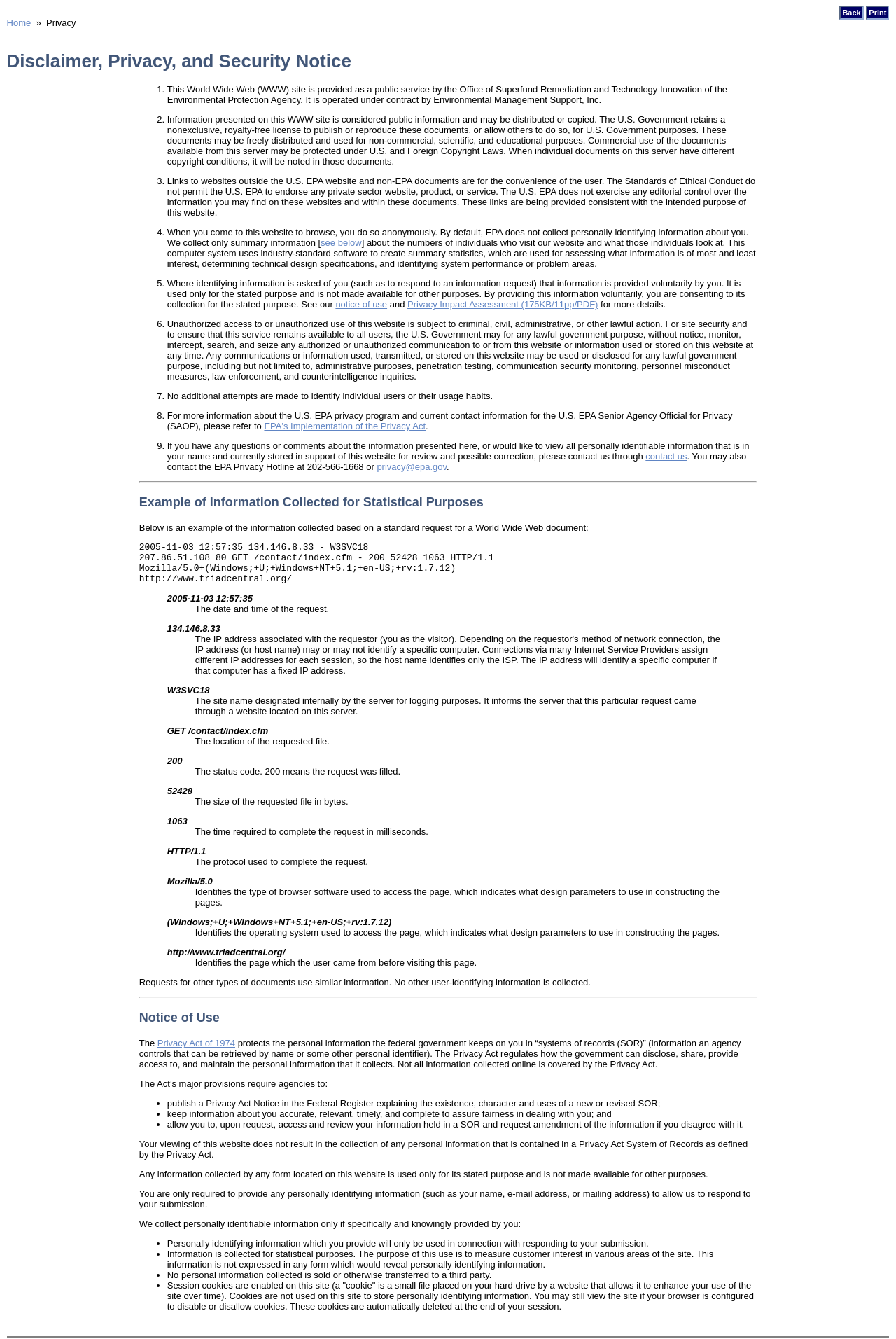Please determine the bounding box coordinates of the element to click in order to execute the following instruction: "Click the 'Back' link". The coordinates should be four float numbers between 0 and 1, specified as [left, top, right, bottom].

[0.937, 0.004, 0.964, 0.014]